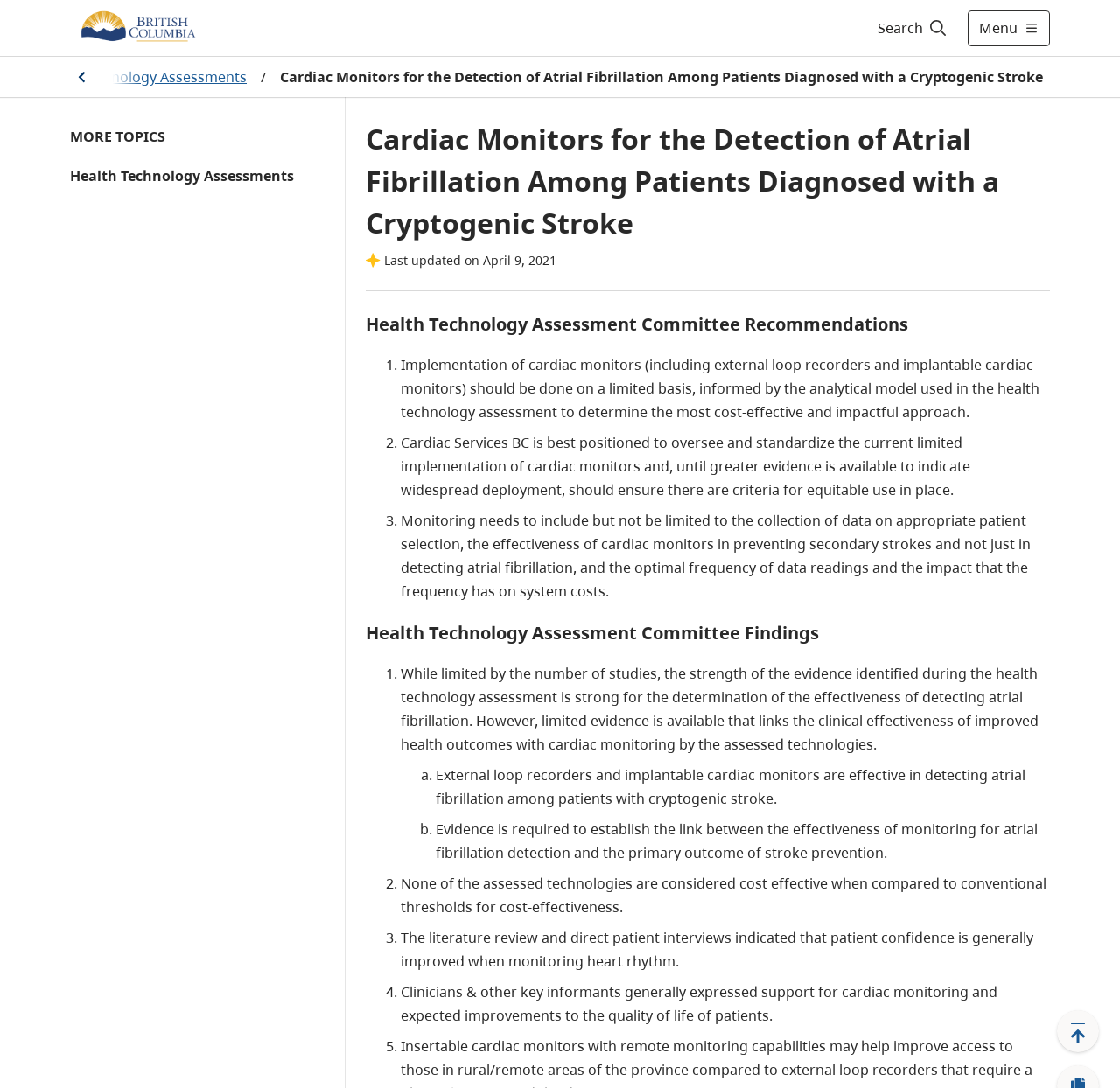What is the primary heading on this webpage?

Cardiac Monitors for the Detection of Atrial Fibrillation Among Patients Diagnosed with a Cryptogenic Stroke